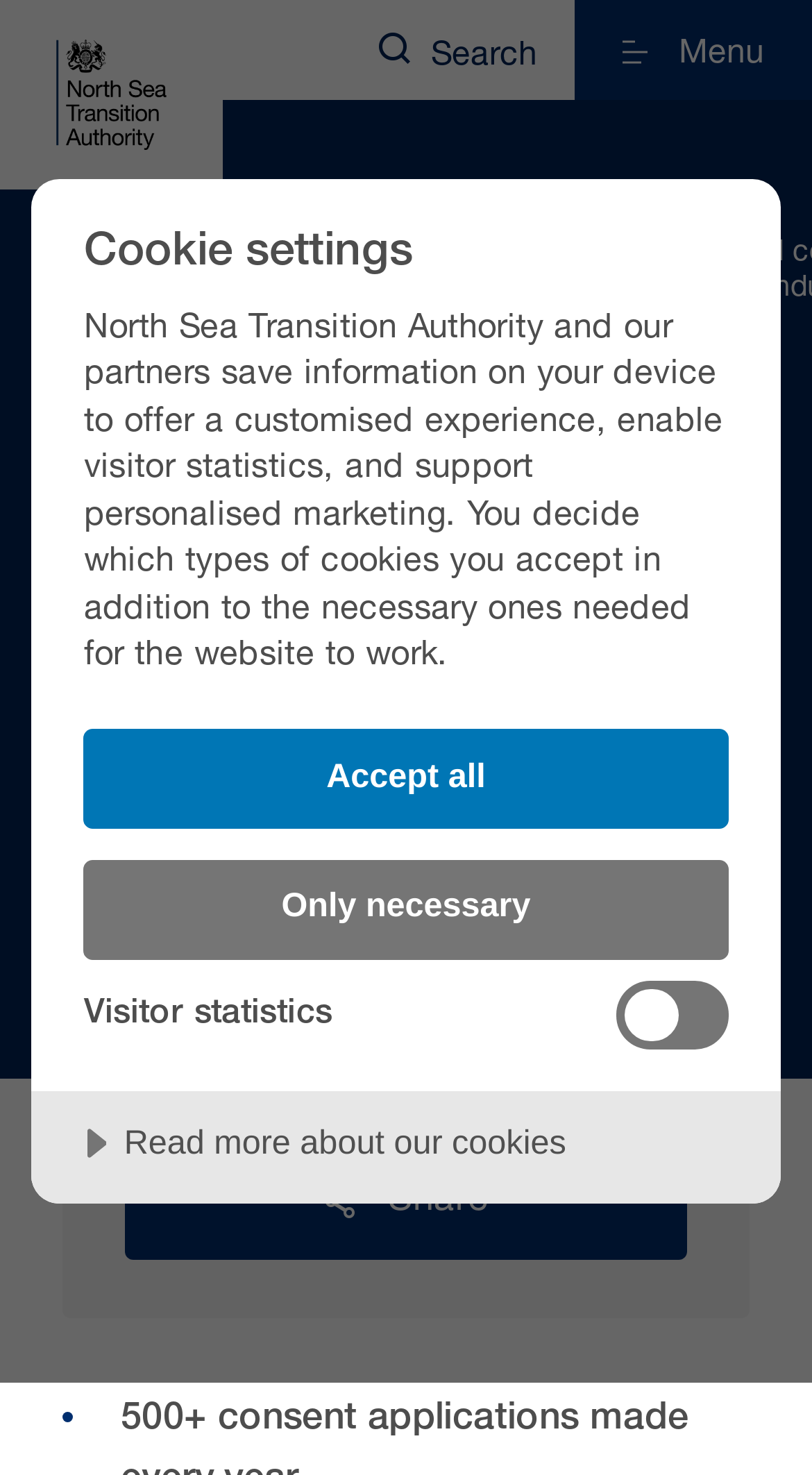Show the bounding box coordinates of the element that should be clicked to complete the task: "Like this post".

None